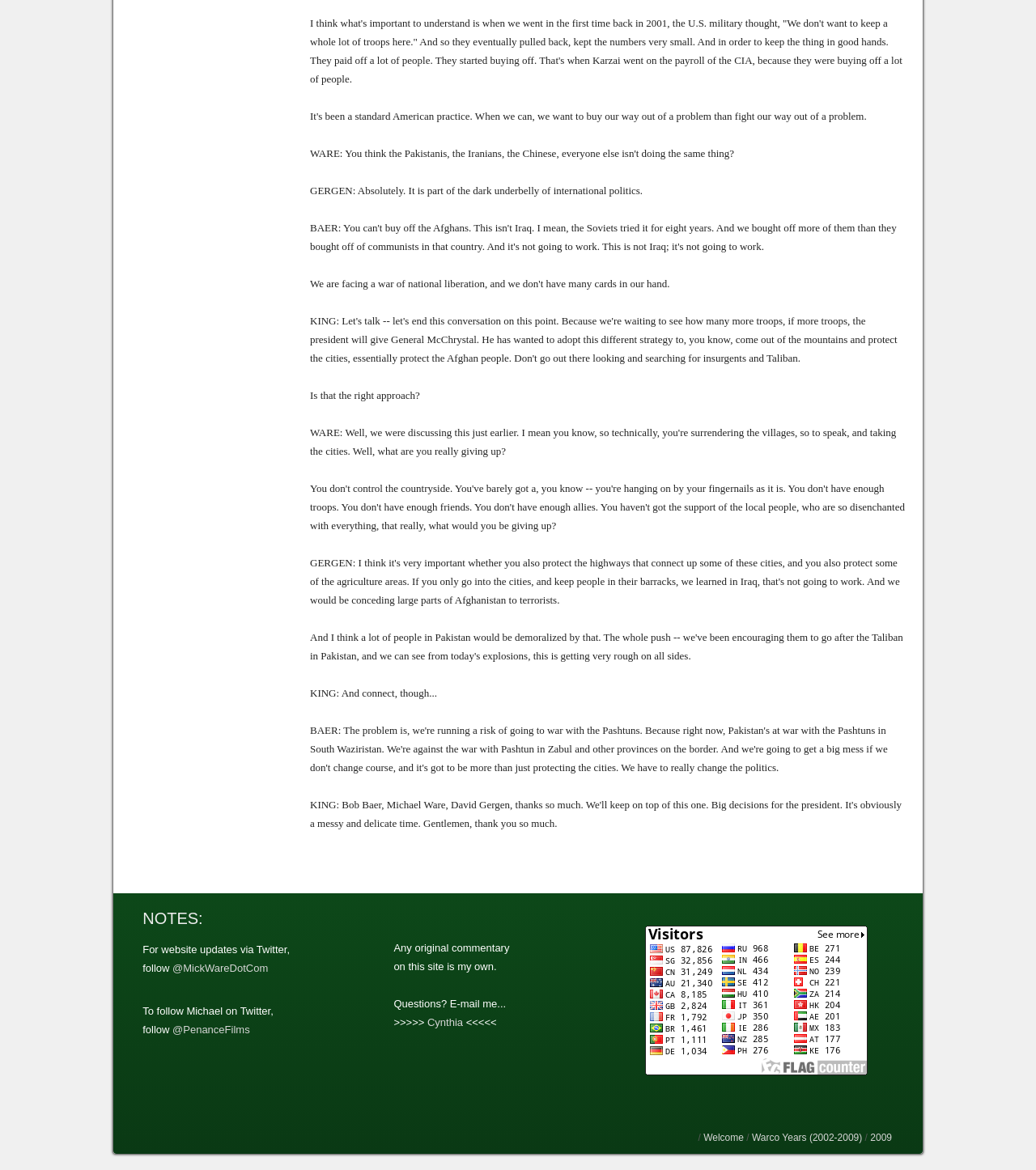What is the username to follow on Twitter?
Kindly offer a detailed explanation using the data available in the image.

The text mentions 'For website updates via Twitter, follow @MickWareDotCom', indicating that @MickWareDotCom is the username to follow on Twitter.